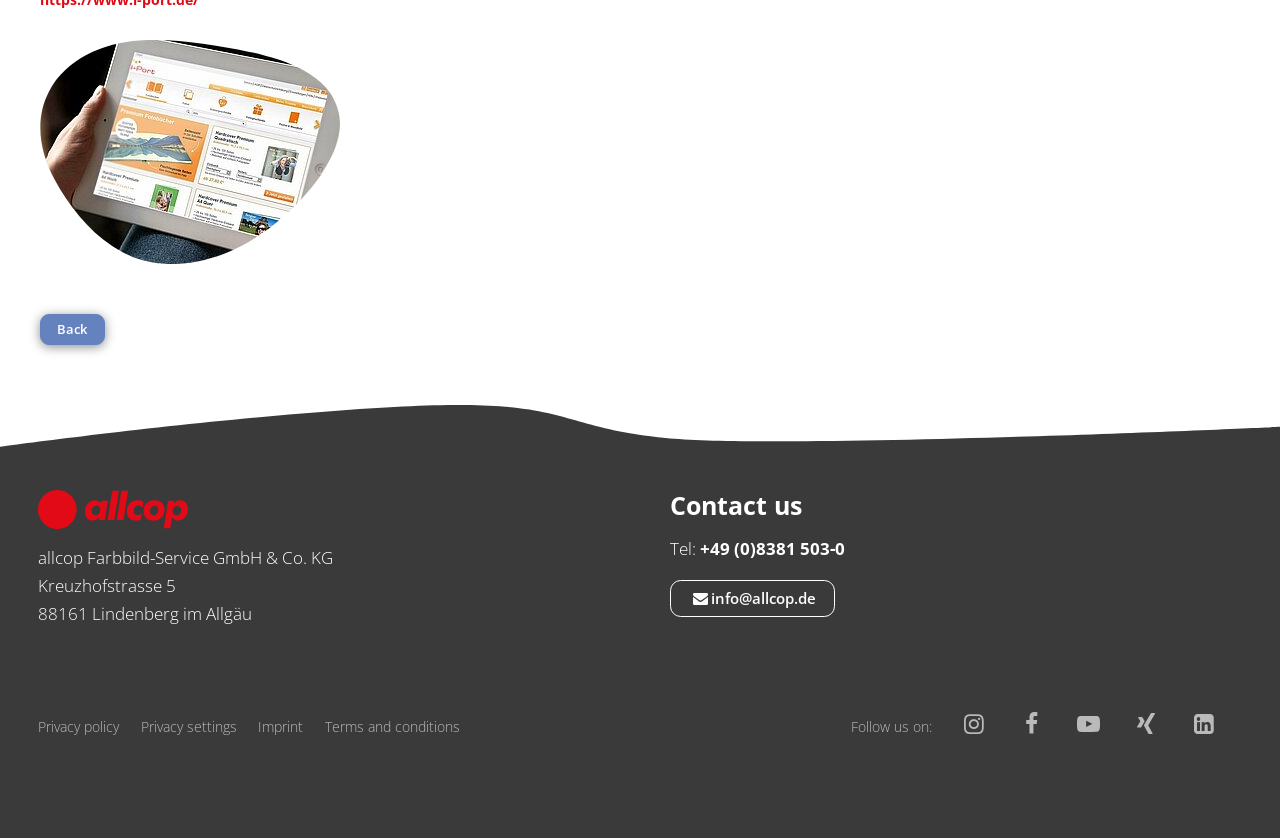What is the company name?
Look at the webpage screenshot and answer the question with a detailed explanation.

The company name can be found in the static text element located at the top of the webpage, which reads 'allcop Farbbild-Service GmbH & Co. KG'.